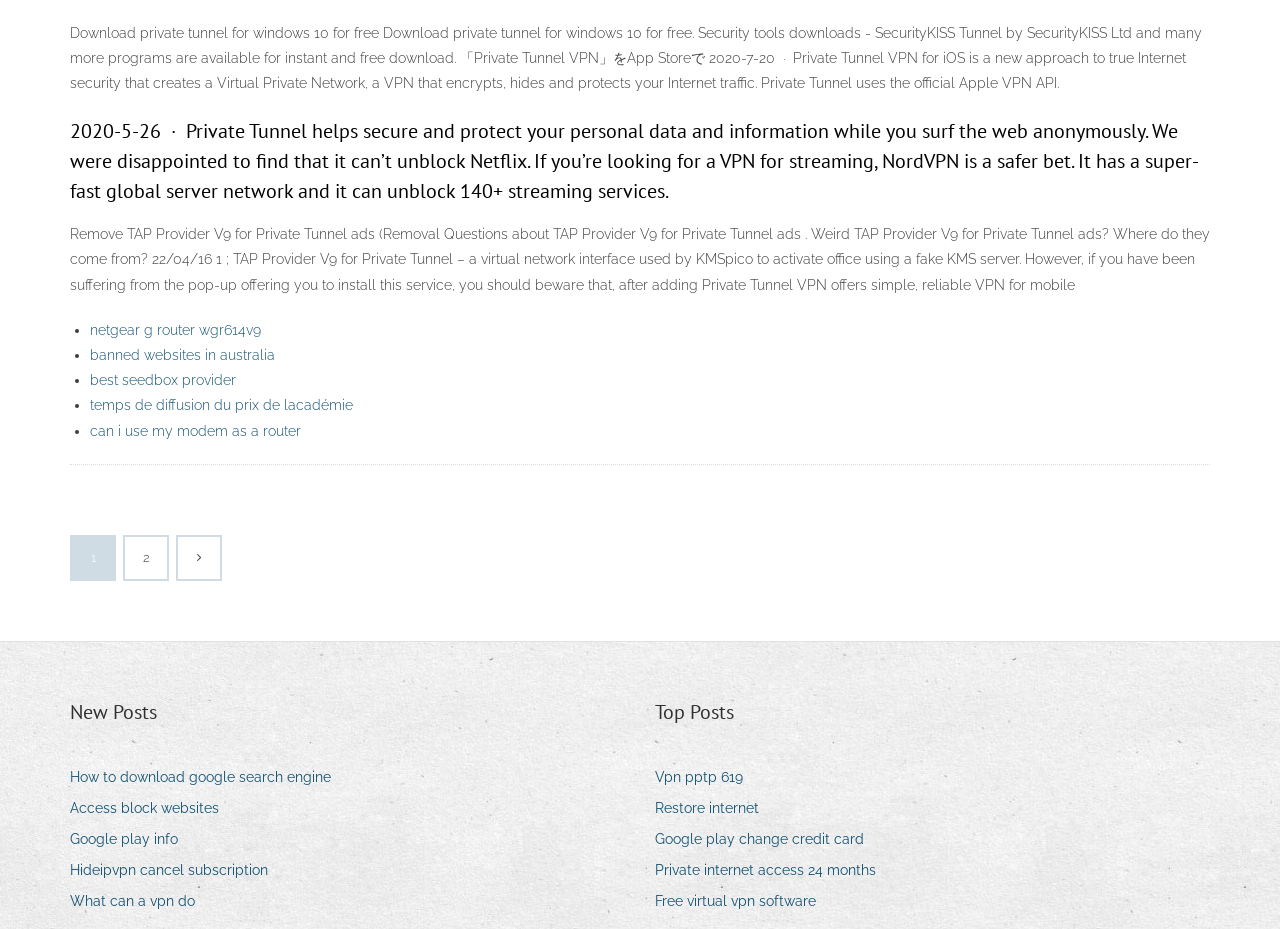From the webpage screenshot, predict the bounding box of the UI element that matches this description: "Free virtual vpn software".

[0.512, 0.956, 0.649, 0.986]